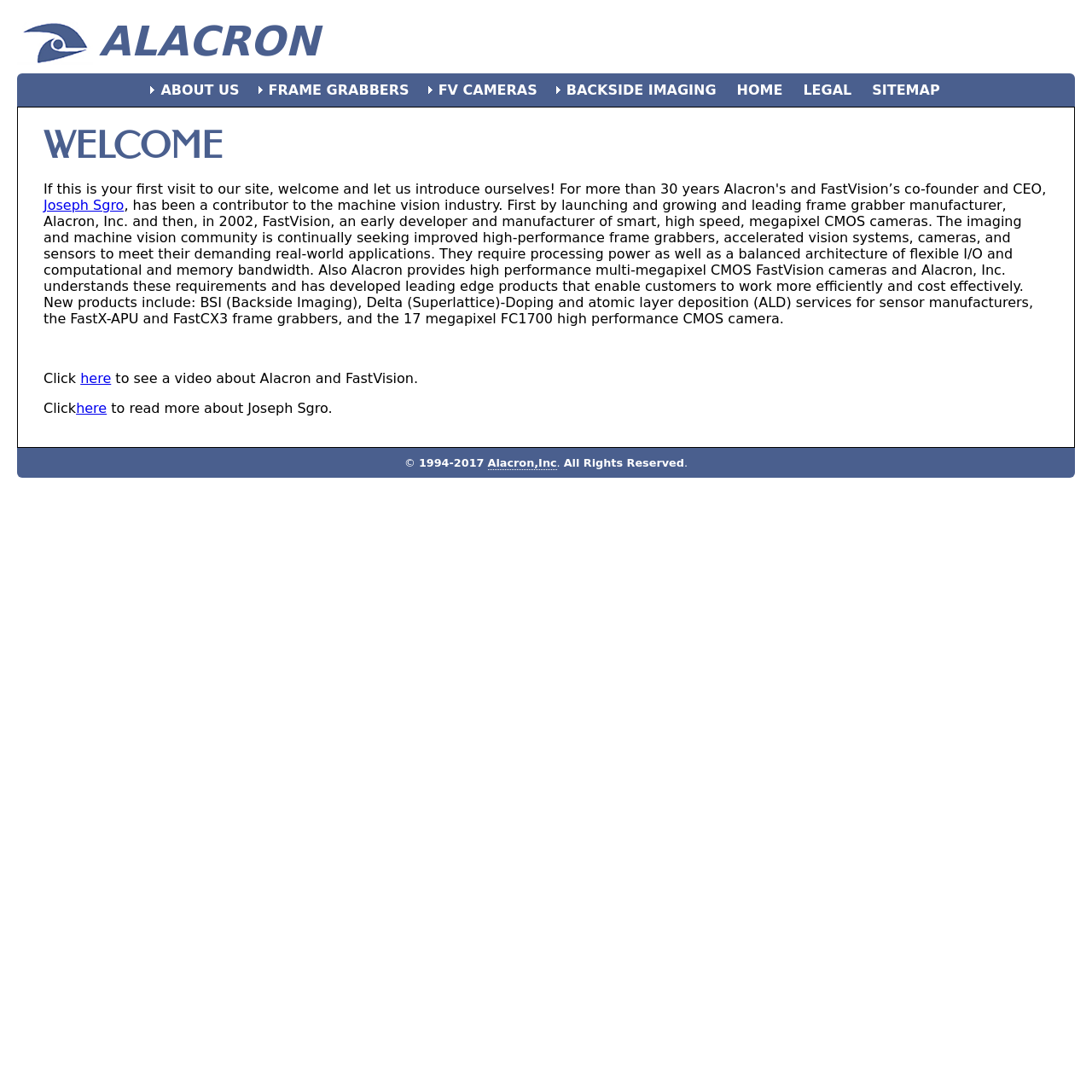Please identify the bounding box coordinates of the clickable area that will fulfill the following instruction: "Read more about Joseph Sgro". The coordinates should be in the format of four float numbers between 0 and 1, i.e., [left, top, right, bottom].

[0.098, 0.366, 0.304, 0.381]